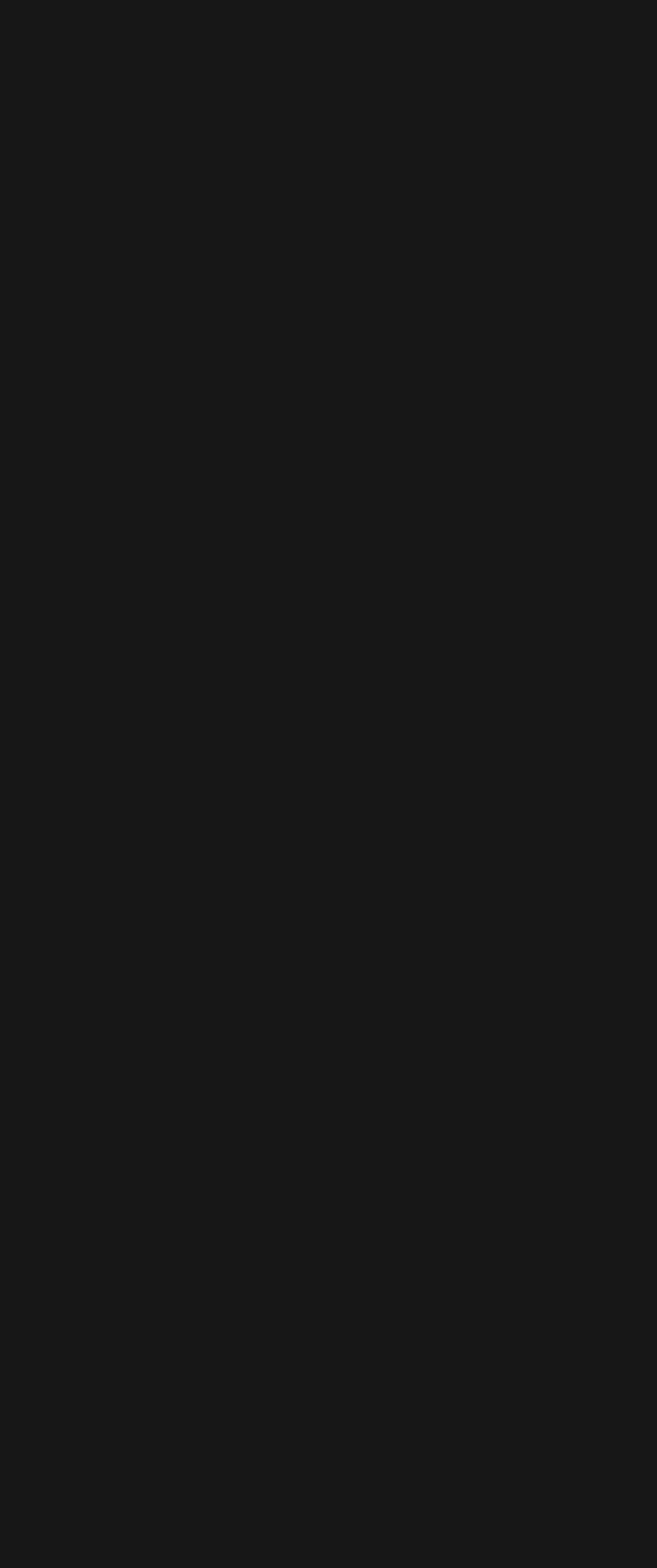Using the format (top-left x, top-left y, bottom-right x, bottom-right y), and given the element description, identify the bounding box coordinates within the screenshot: Submit Your Poetry

[0.051, 0.239, 0.395, 0.259]